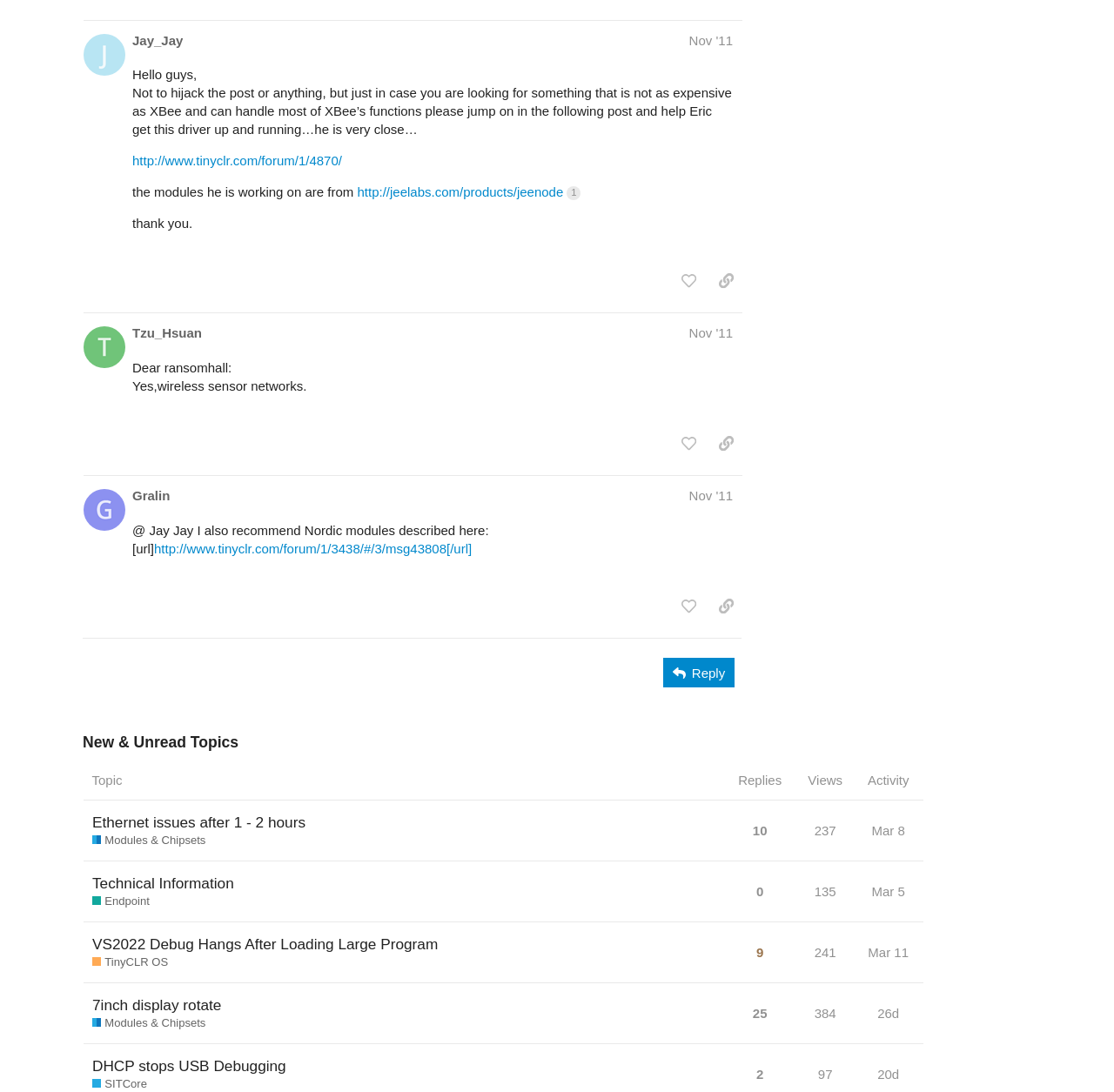Provide the bounding box coordinates for the UI element that is described by this text: "DHCP stops USB Debugging". The coordinates should be in the form of four float numbers between 0 and 1: [left, top, right, bottom].

[0.083, 0.956, 0.257, 0.996]